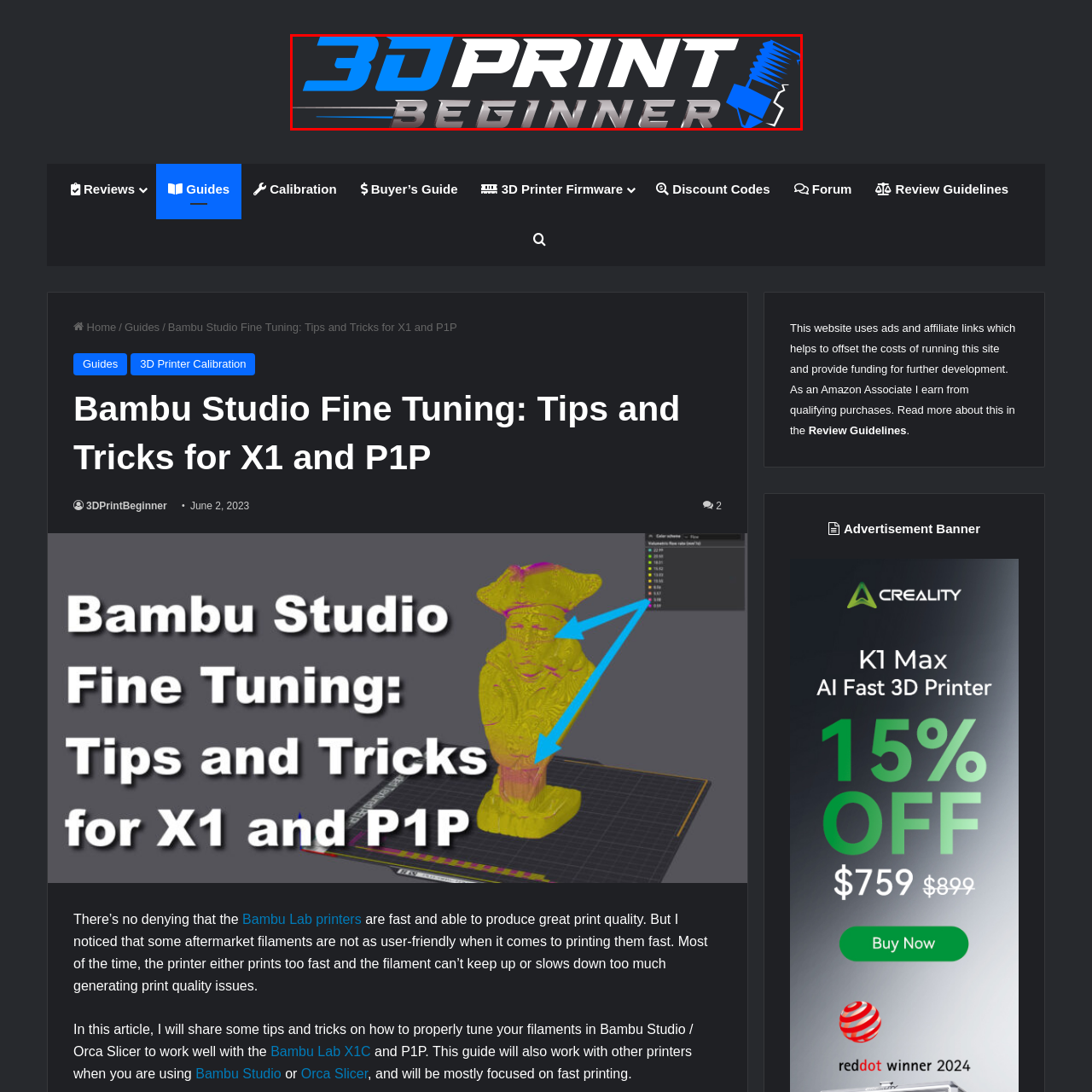Examine the image highlighted by the red boundary, What does the metallic gray color of 'BEGINNER' suggest? Provide your answer in a single word or phrase.

accessibility and encouragement